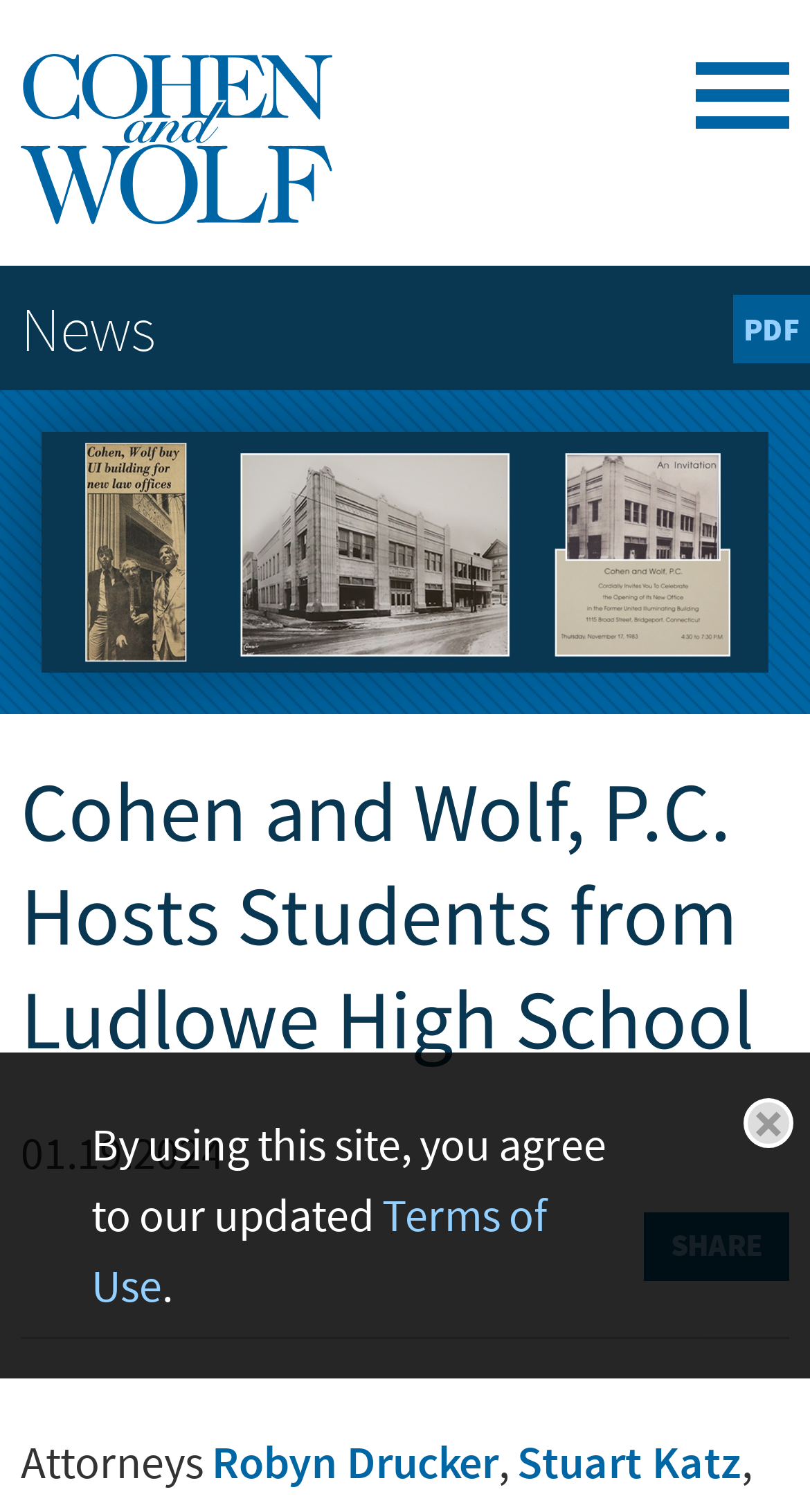Pinpoint the bounding box coordinates of the element to be clicked to execute the instruction: "Read about 'Robyn Drucker'".

[0.262, 0.947, 0.615, 0.985]